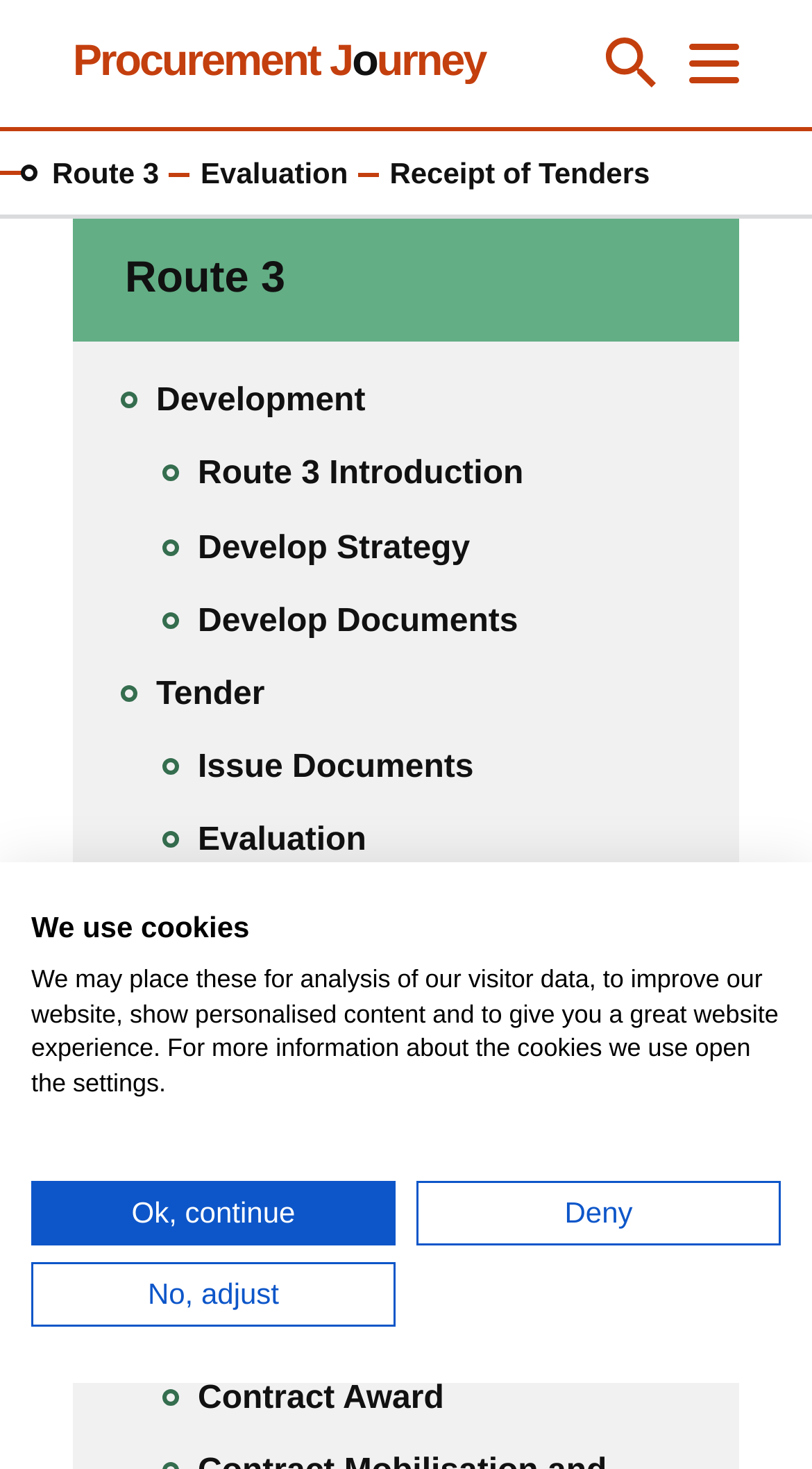Answer the question with a brief word or phrase:
How many stages are available in the procurement journey?

9